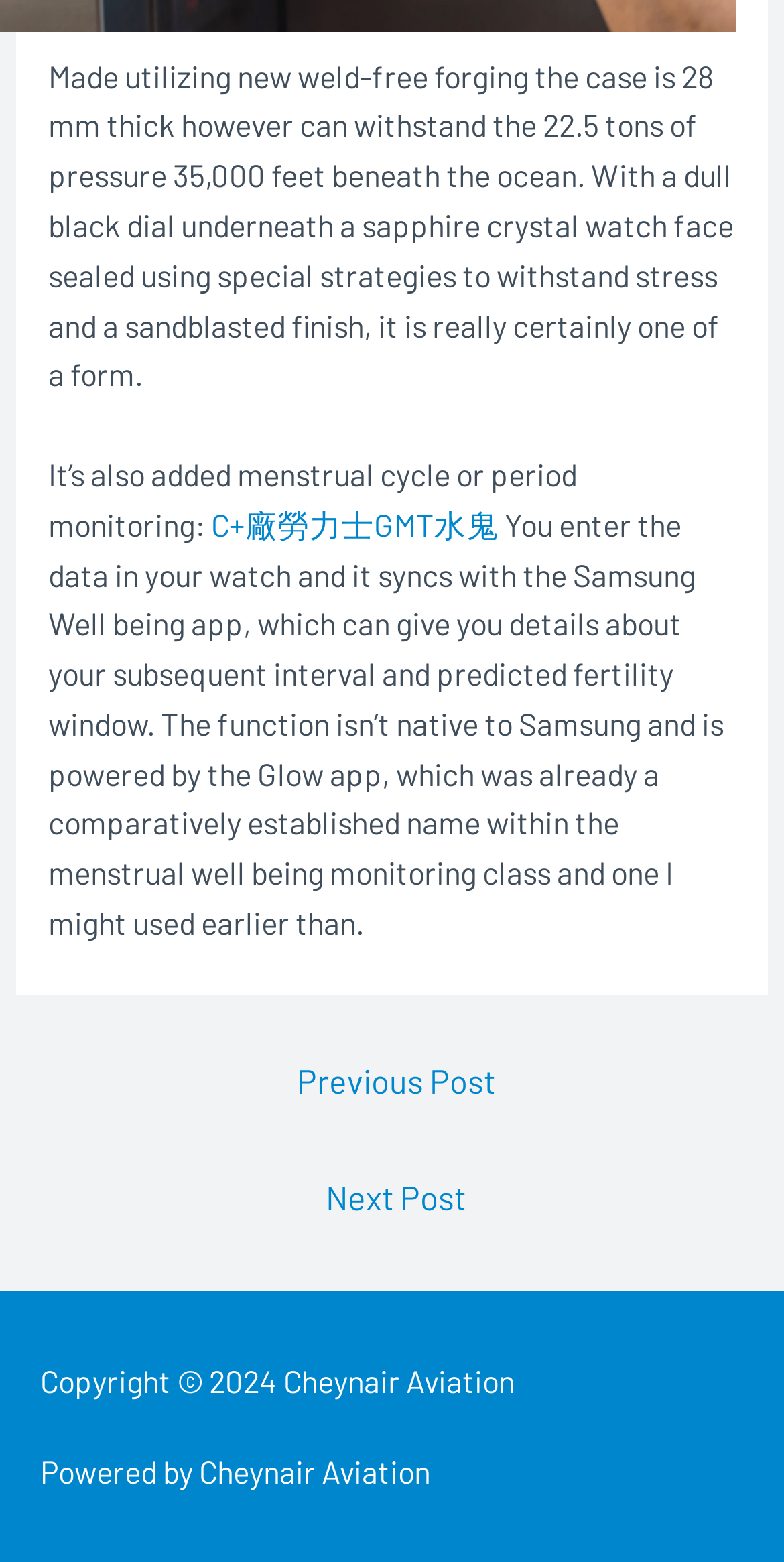Return the bounding box coordinates of the UI element that corresponds to this description: "C+廠勞力士GMT水鬼". The coordinates must be given as four float numbers in the range of 0 and 1, [left, top, right, bottom].

[0.269, 0.323, 0.636, 0.347]